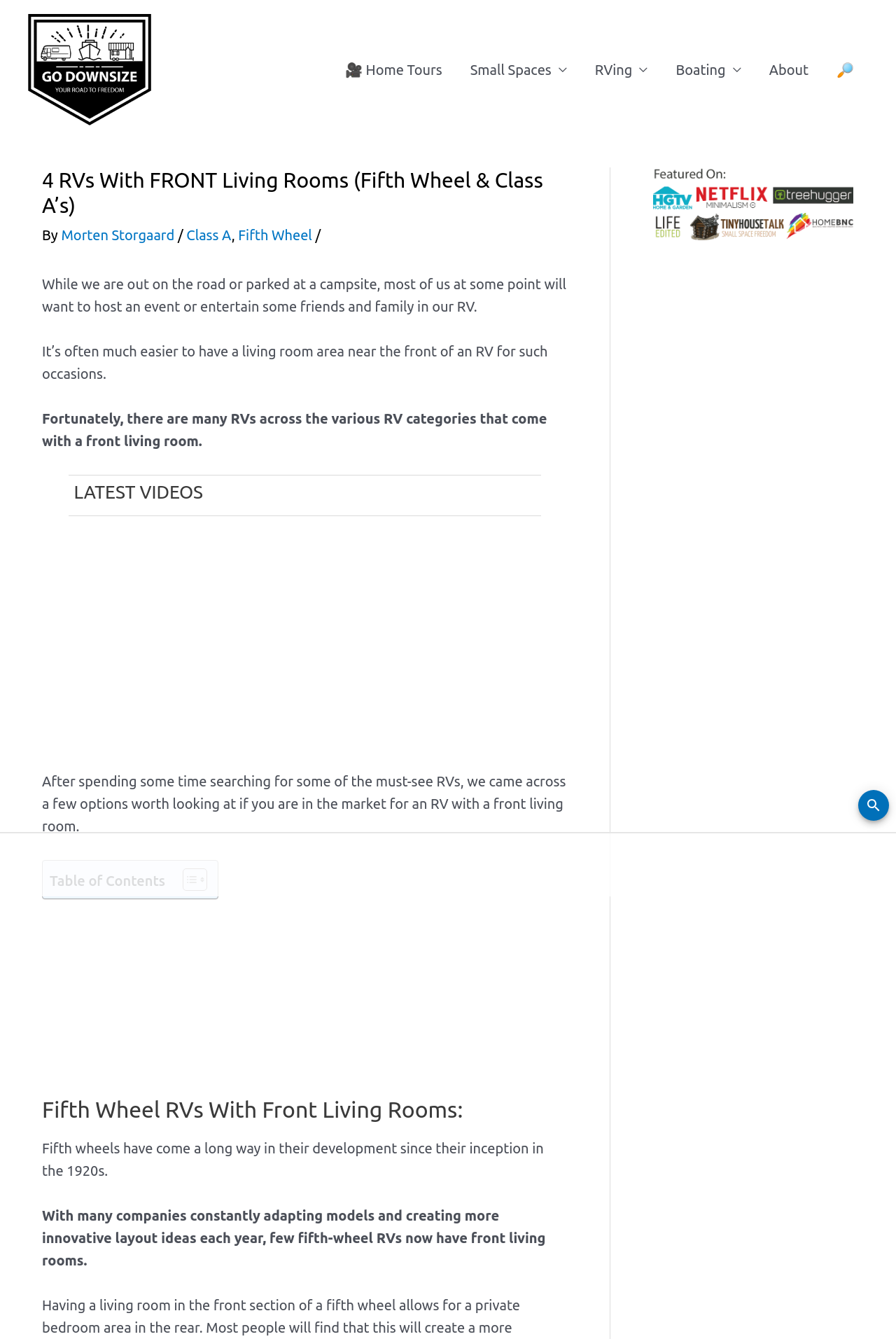Identify the bounding box coordinates for the UI element described as: "🔎".

[0.918, 0.0, 0.969, 0.104]